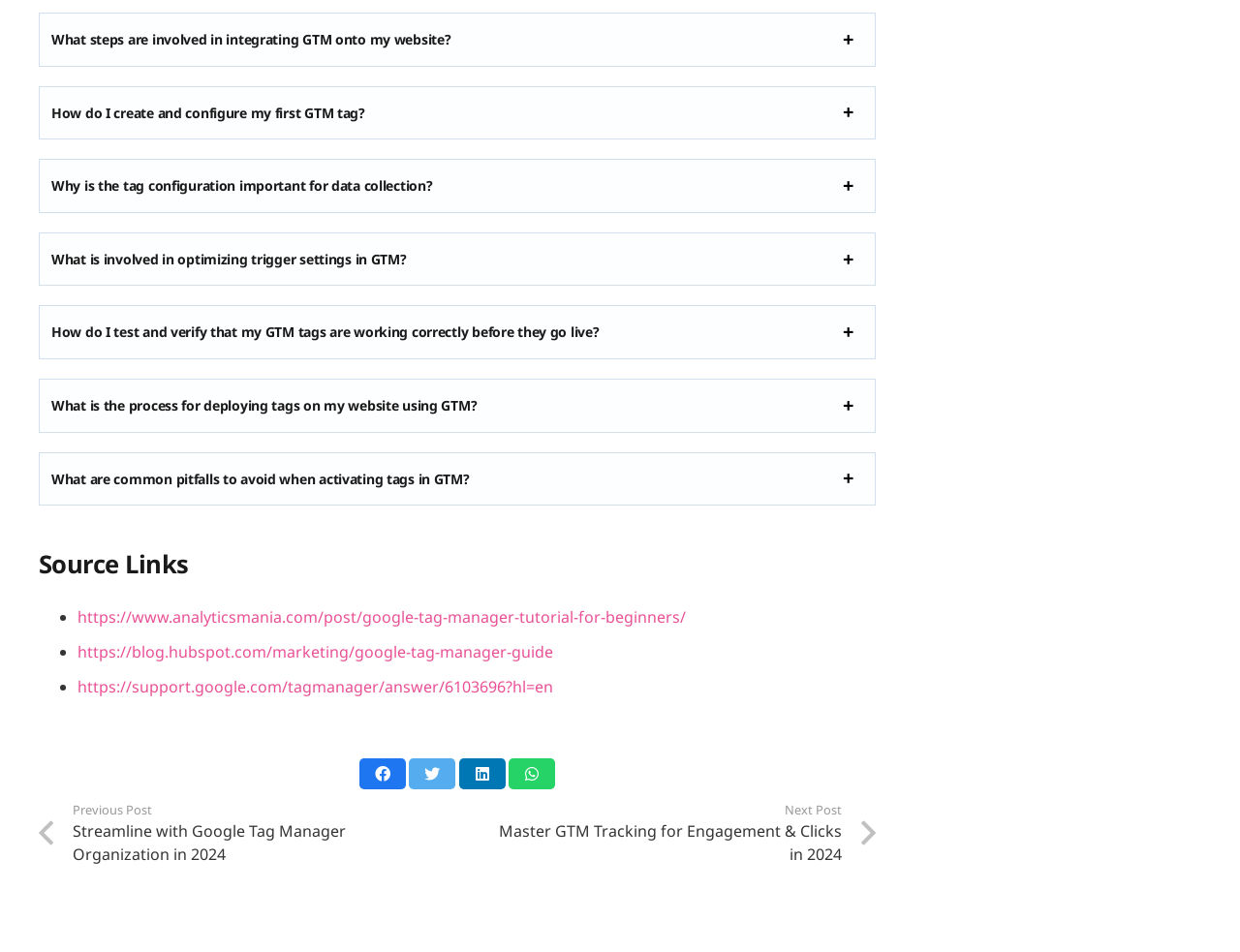Identify the bounding box for the described UI element. Provide the coordinates in (top-left x, top-left y, bottom-right x, bottom-right y) format with values ranging from 0 to 1: aria-label="Share this" title="Share this"

[0.37, 0.797, 0.407, 0.829]